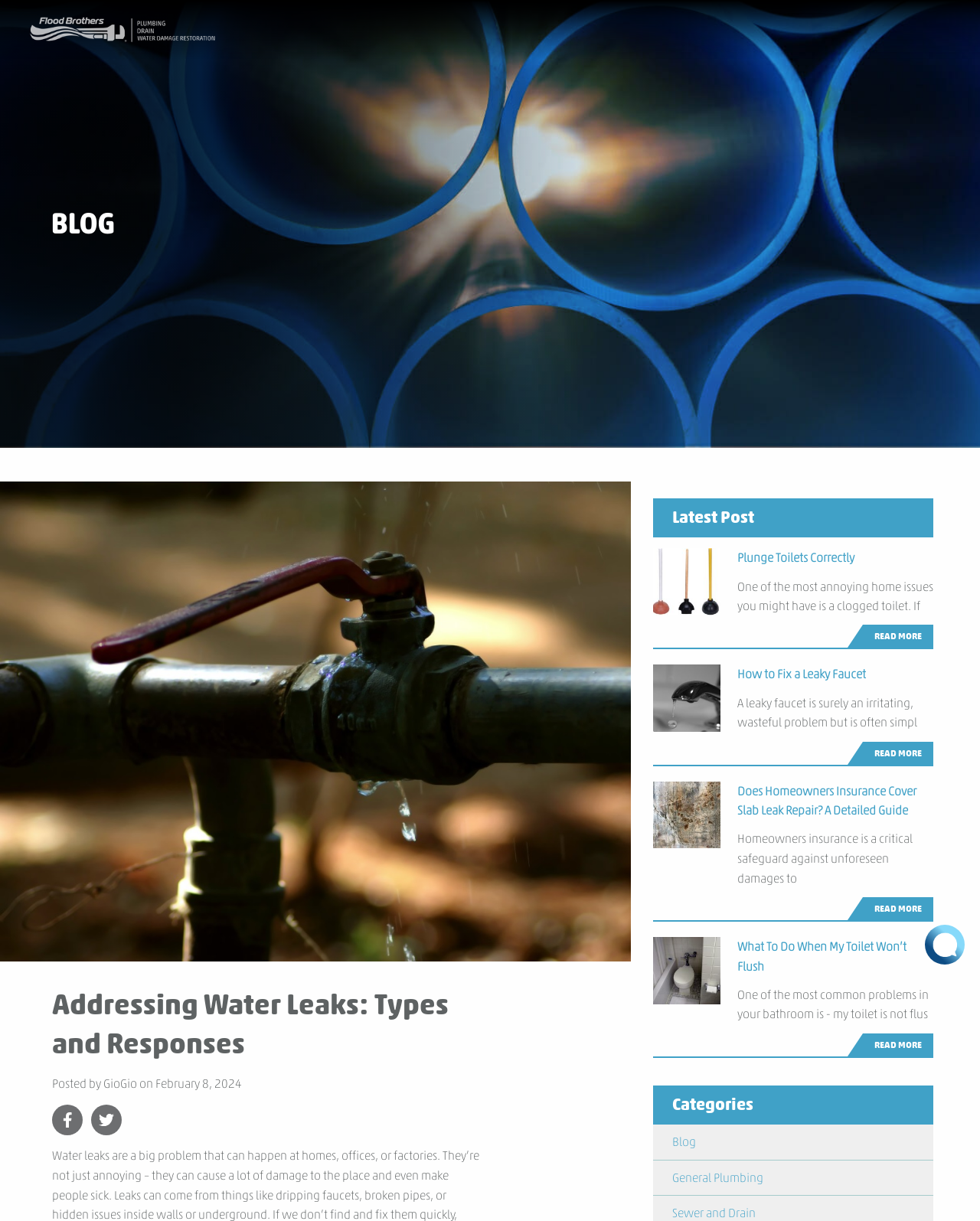Please find the bounding box coordinates of the element that must be clicked to perform the given instruction: "Click the Flood Brothers Logo". The coordinates should be four float numbers from 0 to 1, i.e., [left, top, right, bottom].

[0.03, 0.013, 0.22, 0.035]